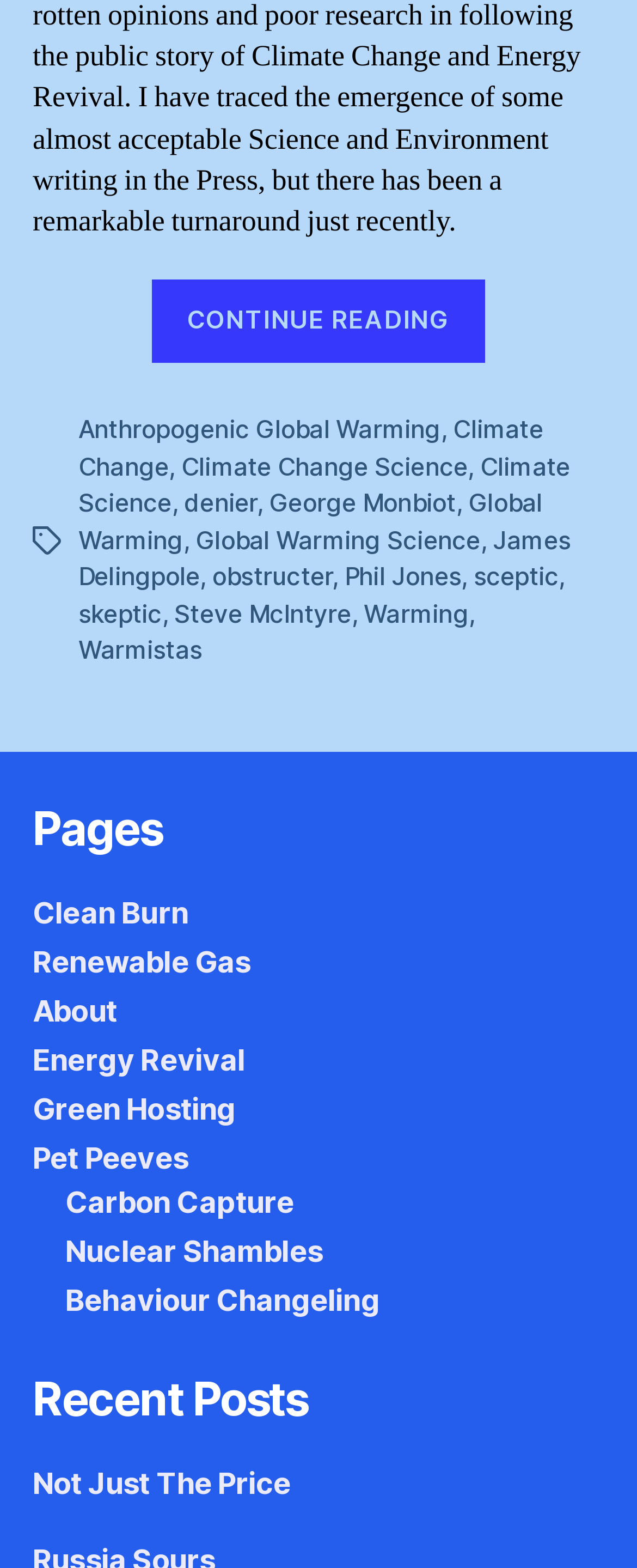Answer the following query with a single word or phrase:
What is the category of the 'Clean Burn' page?

Pages